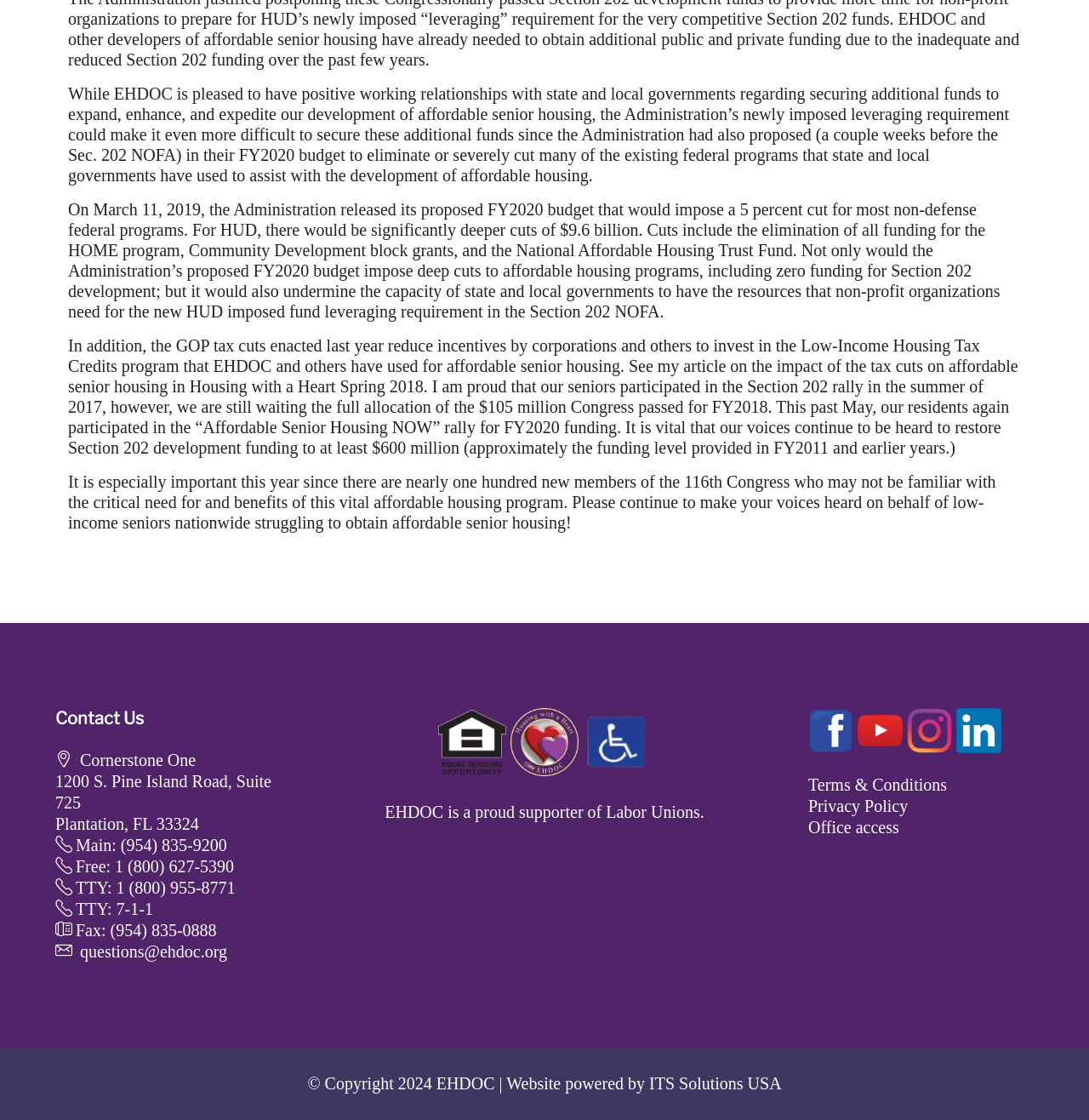Locate the bounding box coordinates of the element's region that should be clicked to carry out the following instruction: "Call Main Office". The coordinates need to be four float numbers between 0 and 1, i.e., [left, top, right, bottom].

[0.07, 0.746, 0.208, 0.763]